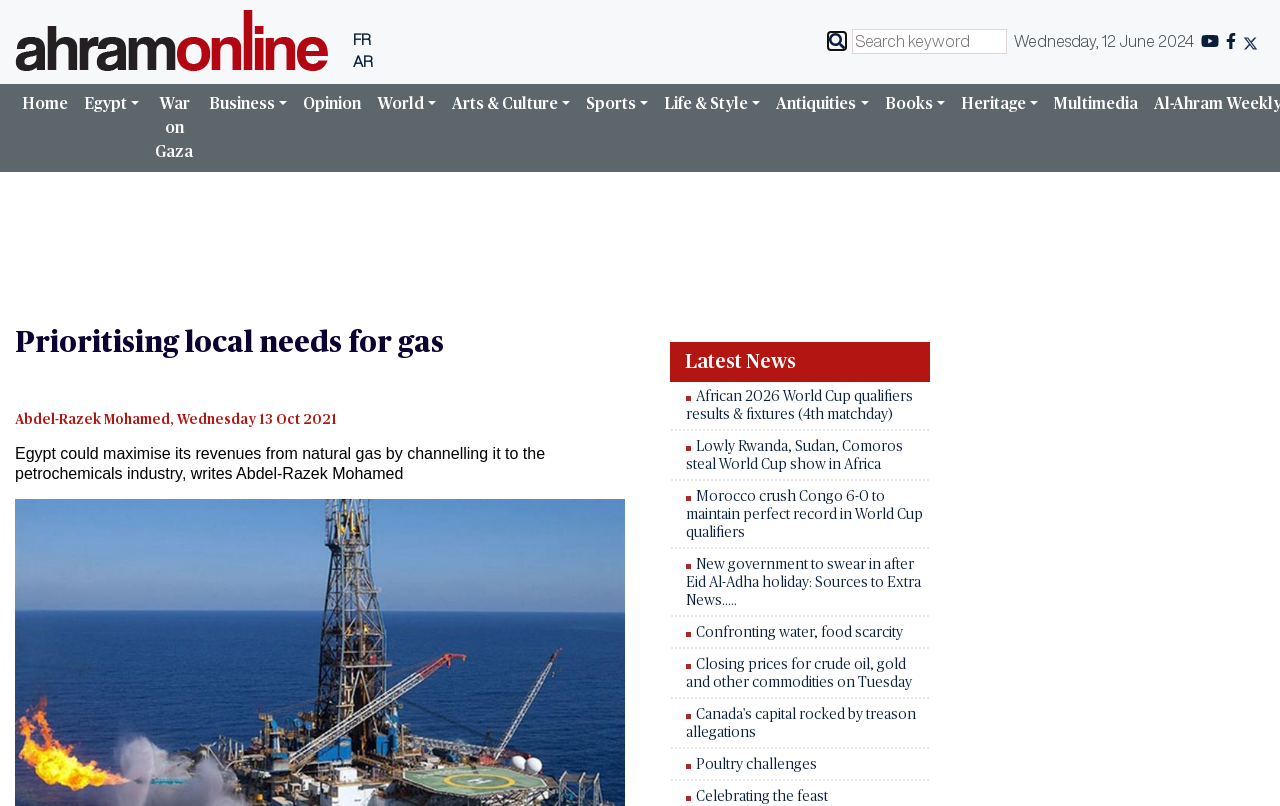Locate the bounding box coordinates for the element described below: "Life & Style". The coordinates must be four float values between 0 and 1, formatted as [left, top, right, bottom].

[0.513, 0.104, 0.6, 0.153]